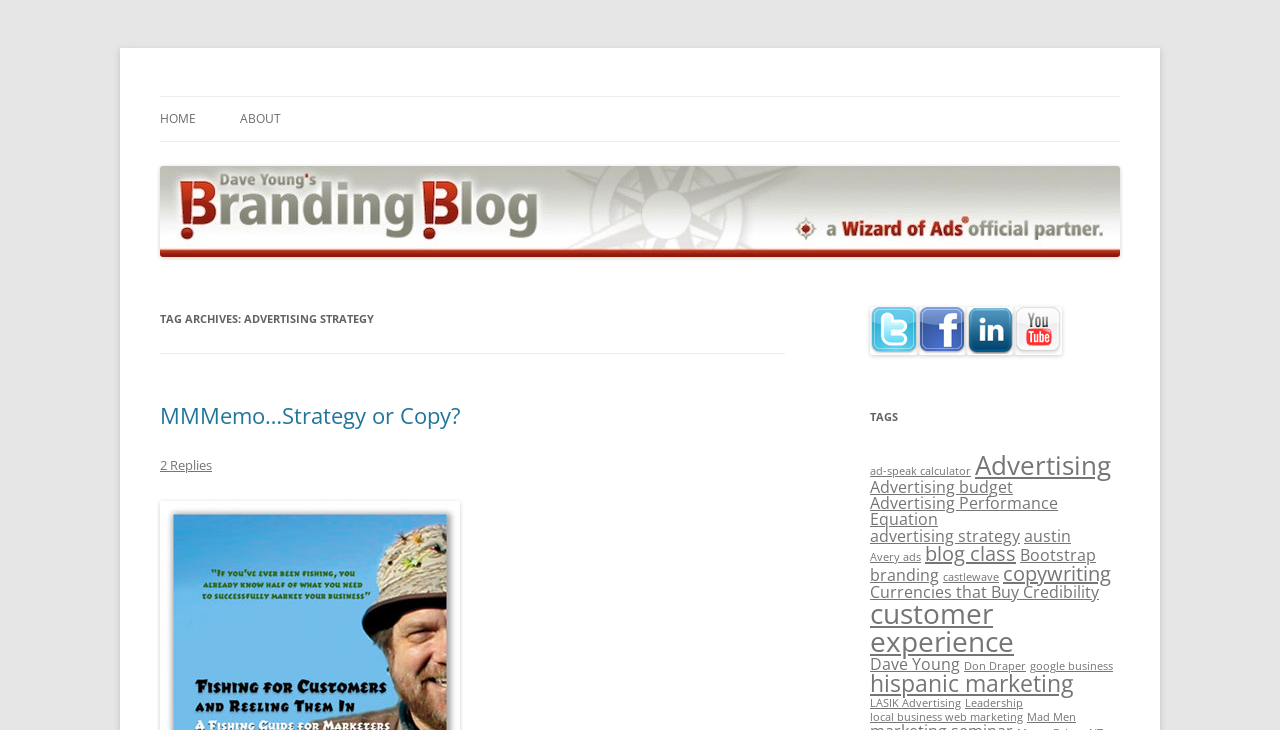Please identify the bounding box coordinates of the element that needs to be clicked to perform the following instruction: "Read the 'MMMemo…Strategy or Copy?' article".

[0.125, 0.548, 0.36, 0.589]